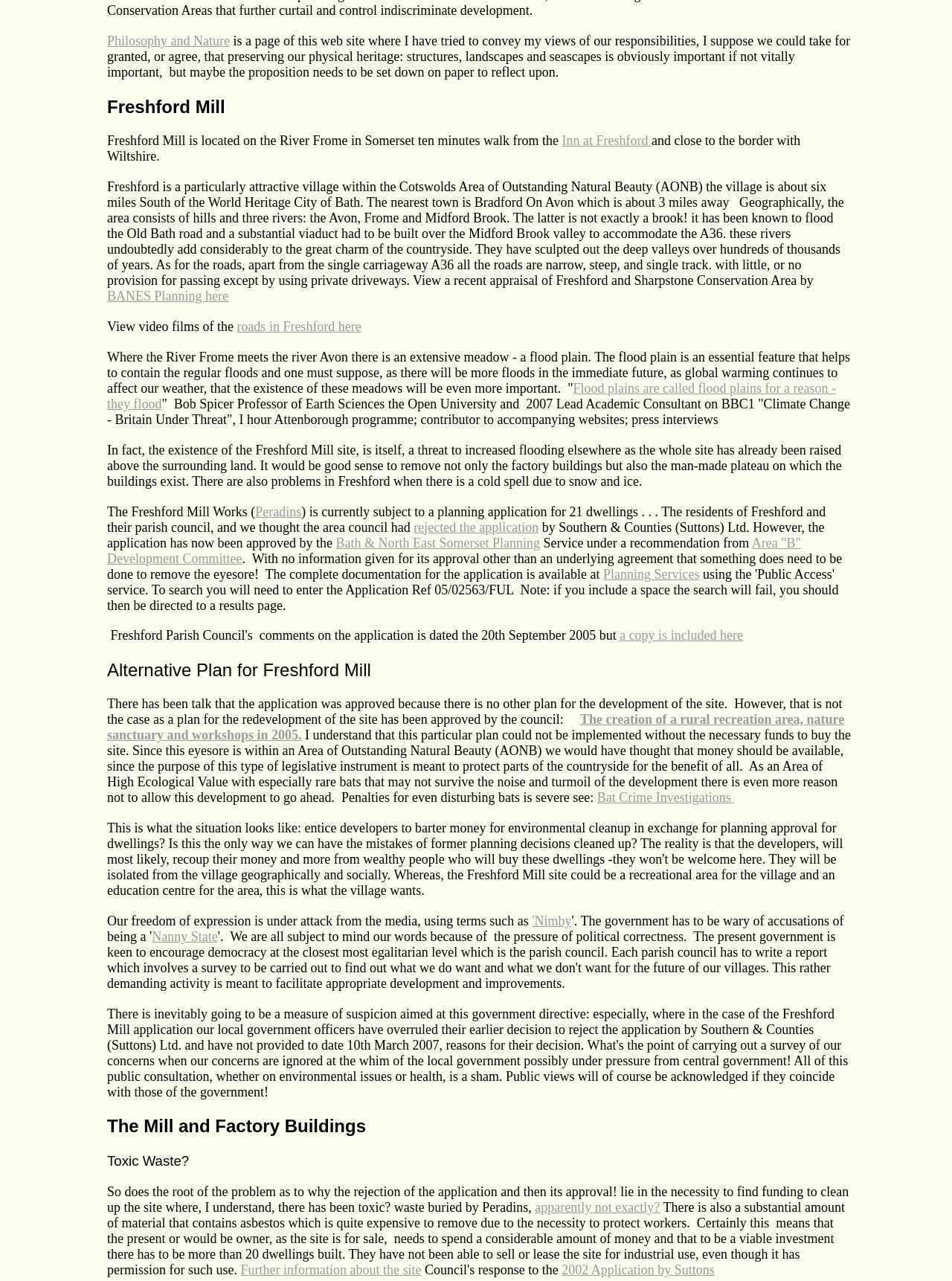Locate the bounding box of the UI element defined by this description: "roads in Freshford here". The coordinates should be given as four float numbers between 0 and 1, formatted as [left, top, right, bottom].

[0.249, 0.249, 0.38, 0.261]